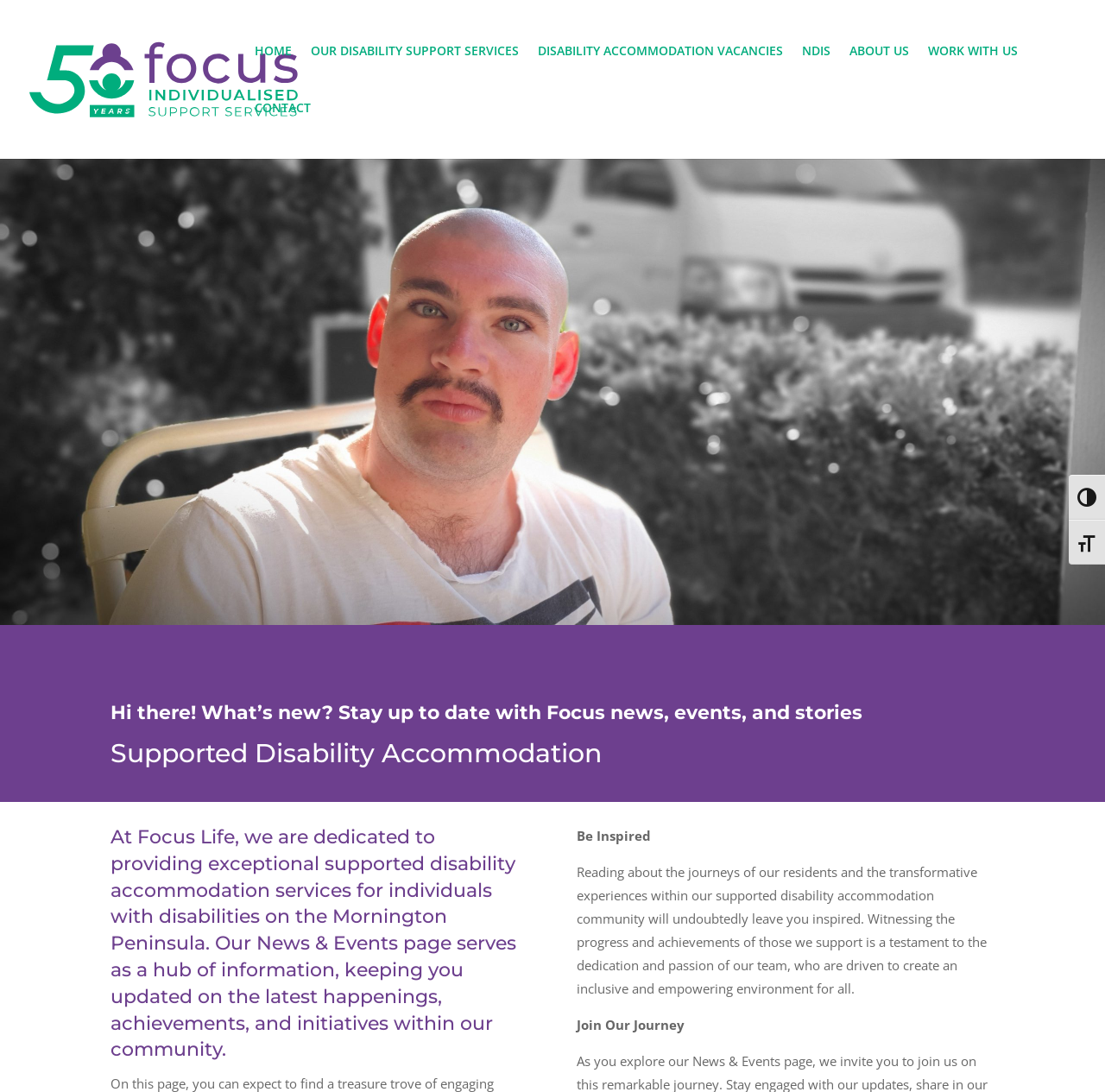Determine the title of the webpage and give its text content.

Supported Disability Accommodation 